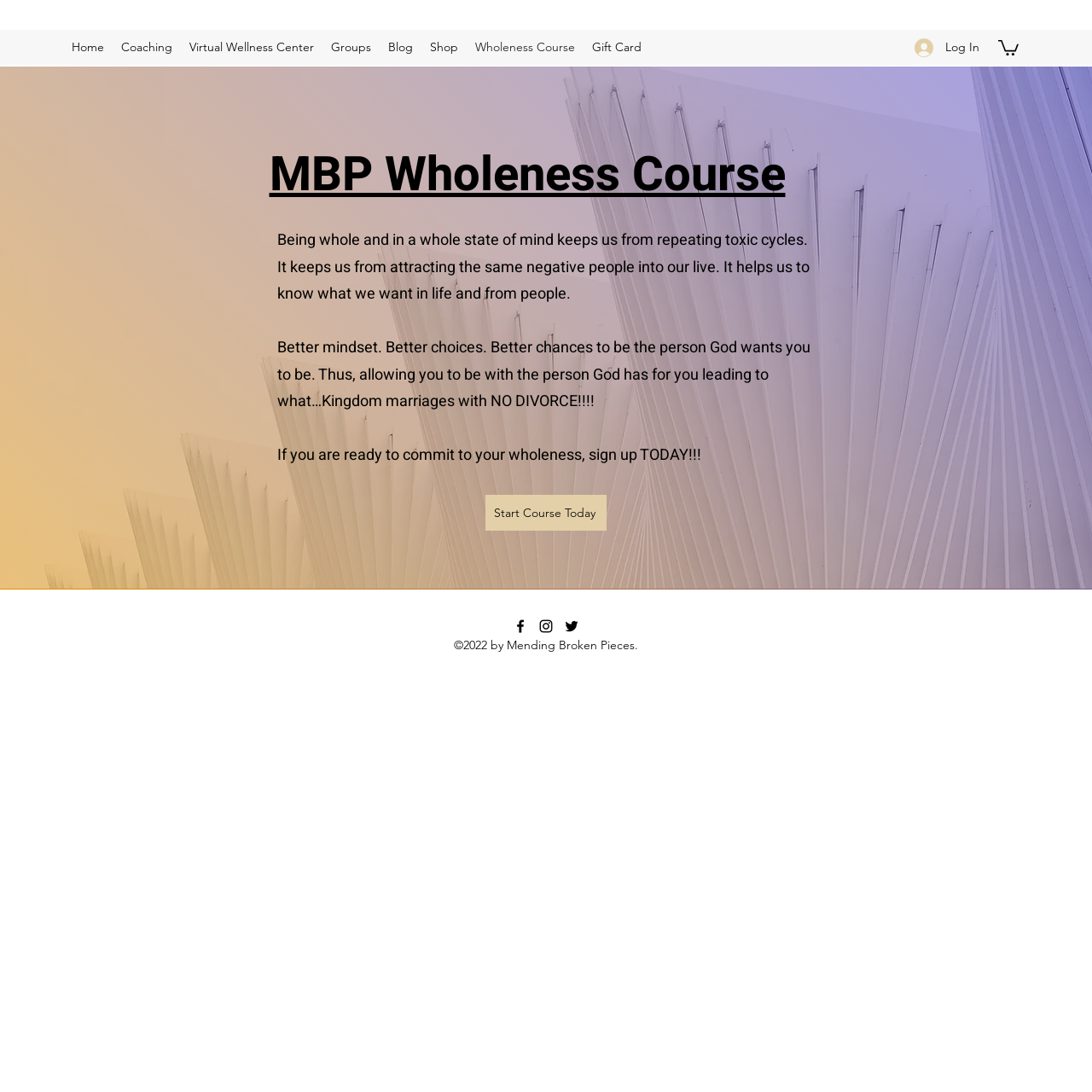Please specify the bounding box coordinates of the clickable region necessary for completing the following instruction: "Check the 'Preferences' checkbox". The coordinates must consist of four float numbers between 0 and 1, i.e., [left, top, right, bottom].

None